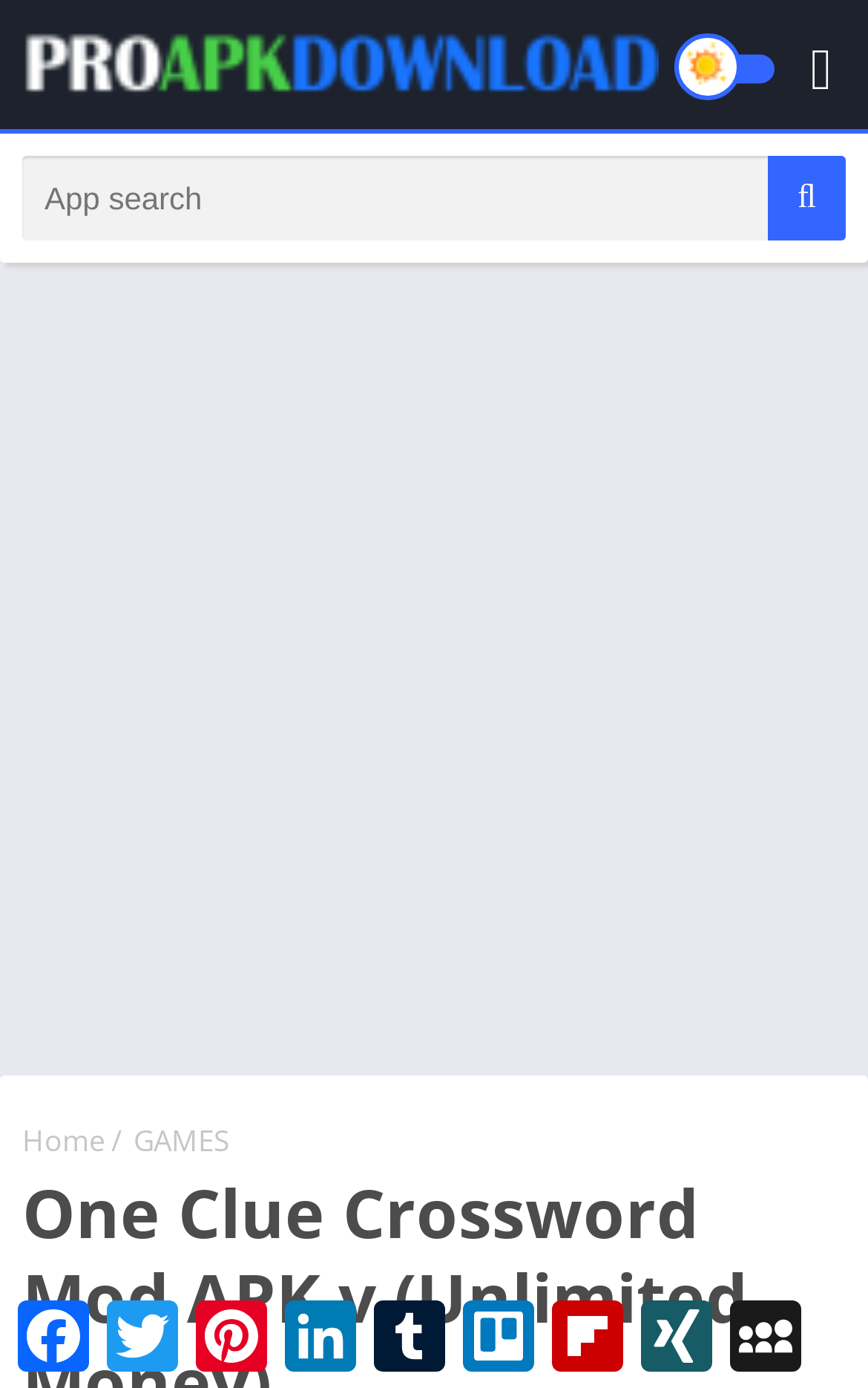Please identify the bounding box coordinates of the area that needs to be clicked to fulfill the following instruction: "Click the SHELTERDAY logo."

None